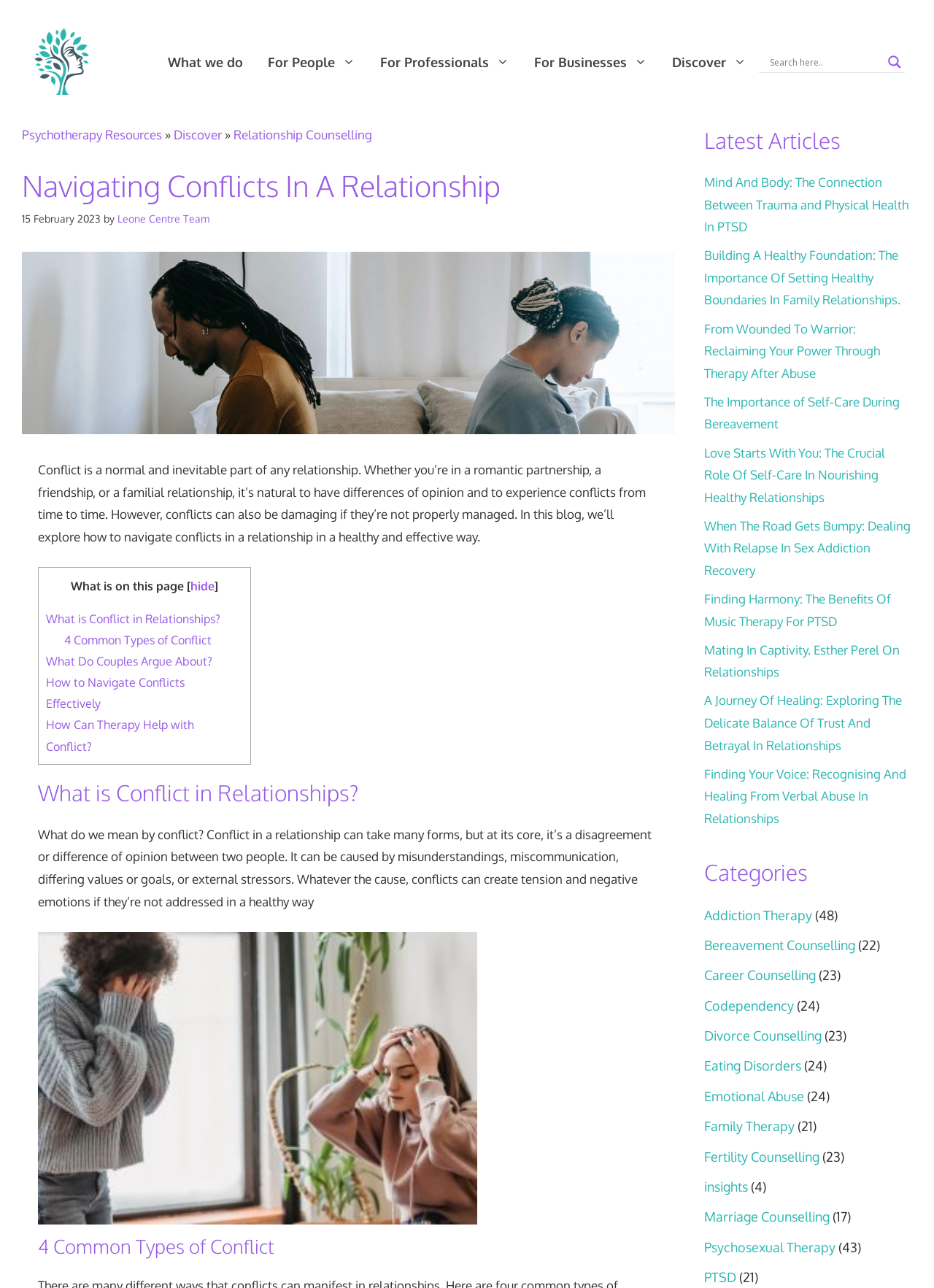What is the date of the article 'Navigating Conflicts In A Relationship'?
Look at the image and respond to the question as thoroughly as possible.

I found a timestamp on the webpage with the date '15 February 2023', which is likely the date of the article 'Navigating Conflicts In A Relationship'.